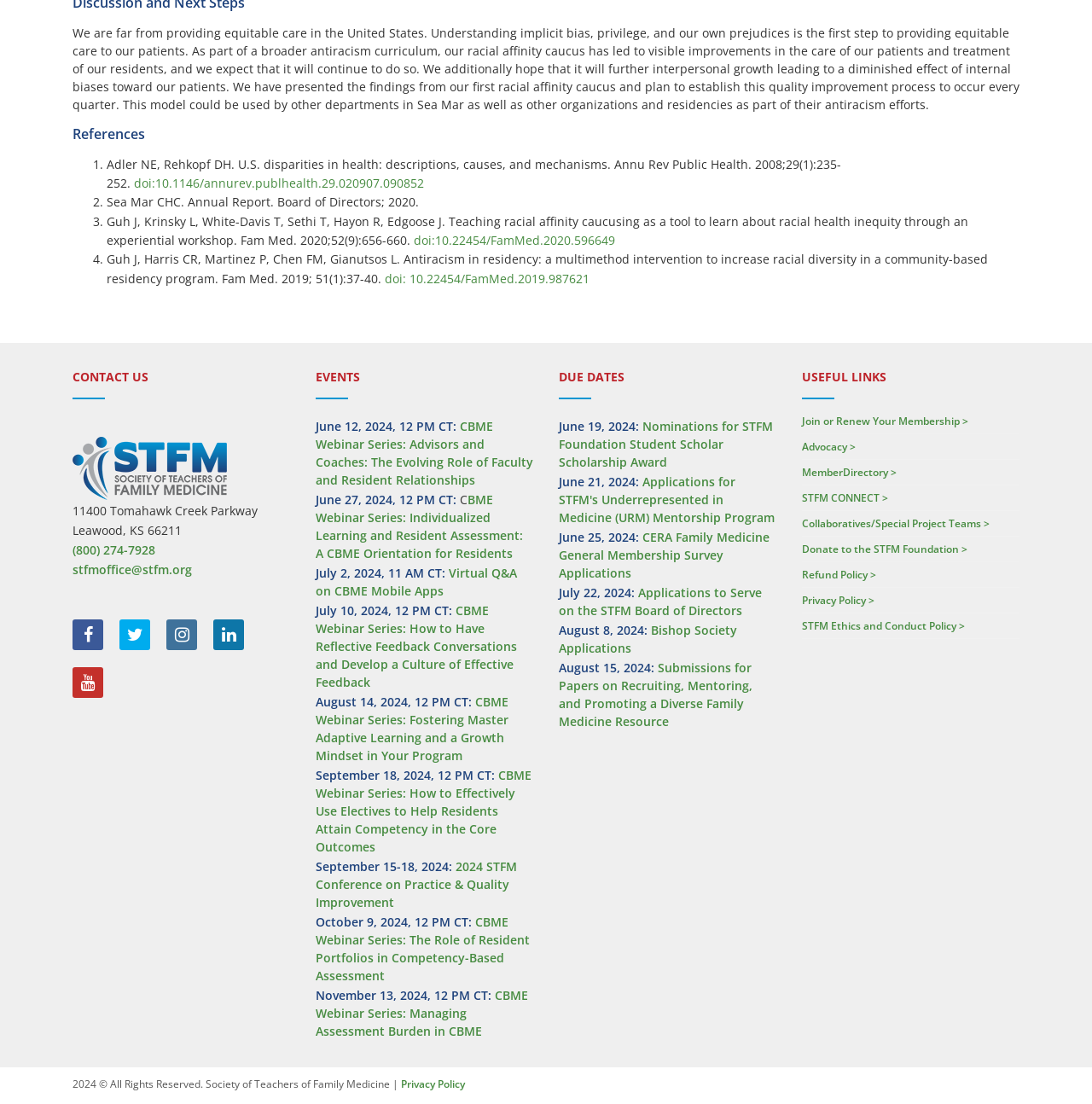Please specify the bounding box coordinates of the clickable region to carry out the following instruction: "Check the 'DUE DATES' section". The coordinates should be four float numbers between 0 and 1, in the format [left, top, right, bottom].

[0.512, 0.334, 0.711, 0.349]